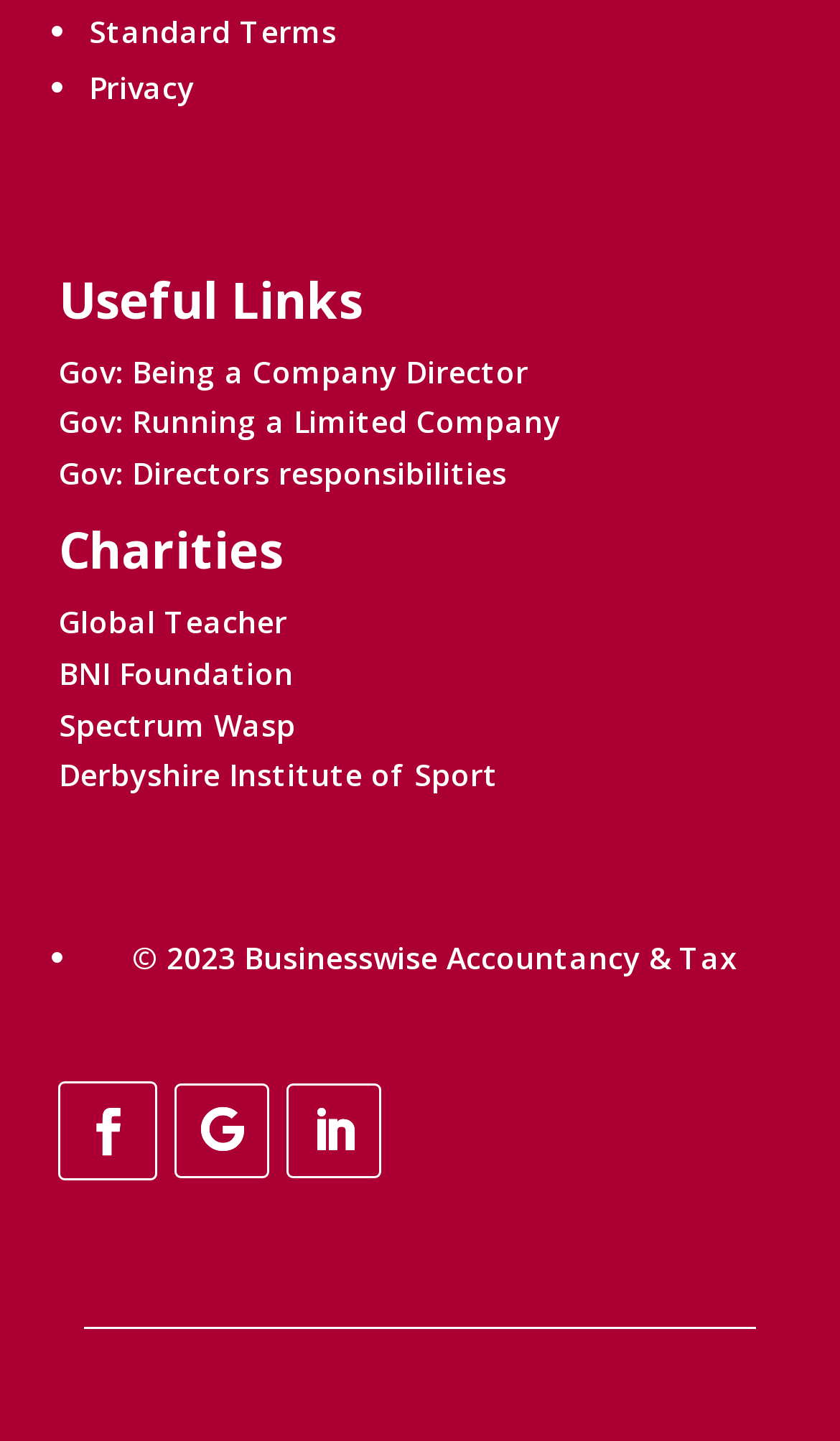What is the last link under 'Charities'?
Using the image provided, answer with just one word or phrase.

Derbyshire Institute of Sport